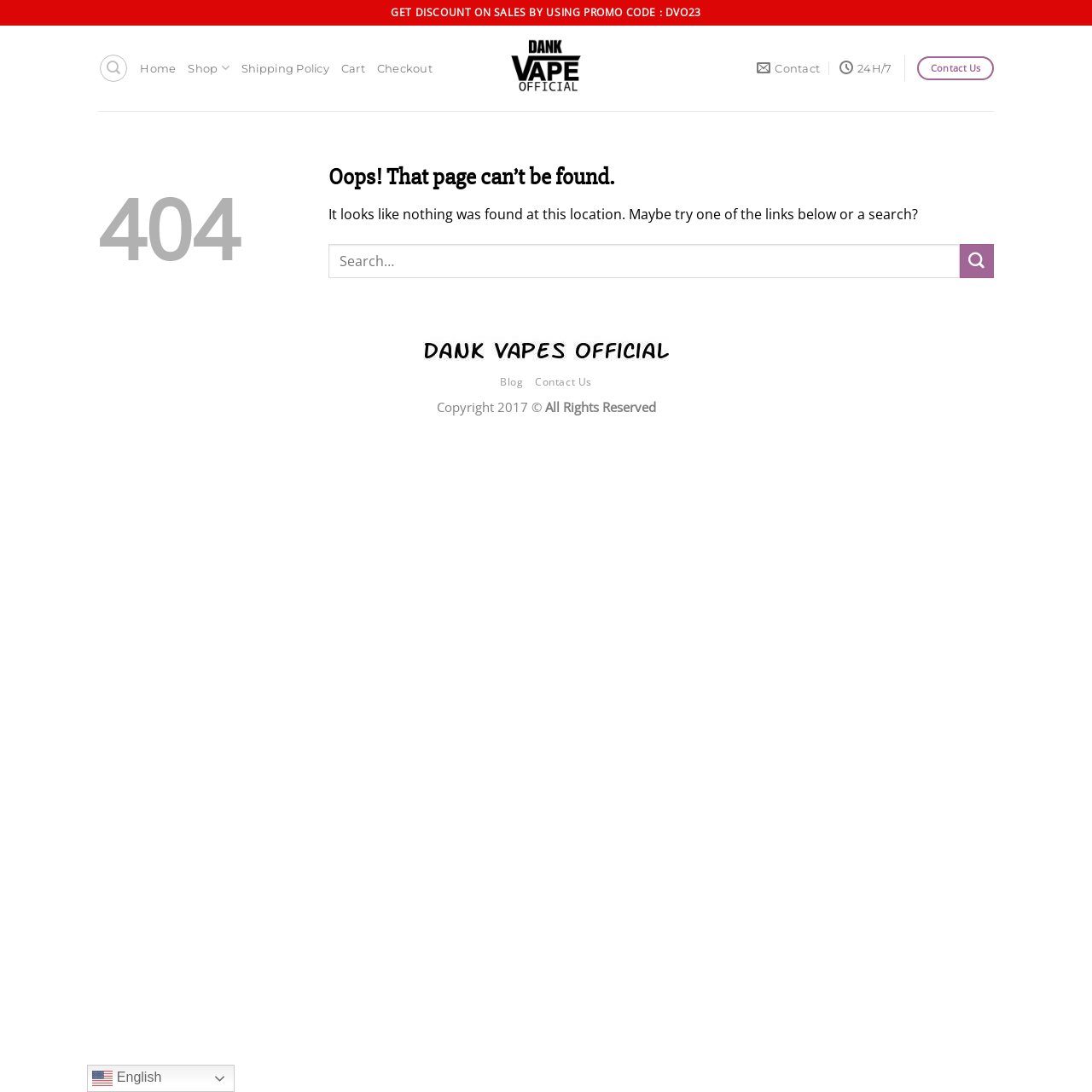Identify the bounding box coordinates of the region that needs to be clicked to carry out this instruction: "Search for something". Provide these coordinates as four float numbers ranging from 0 to 1, i.e., [left, top, right, bottom].

[0.301, 0.224, 0.879, 0.254]